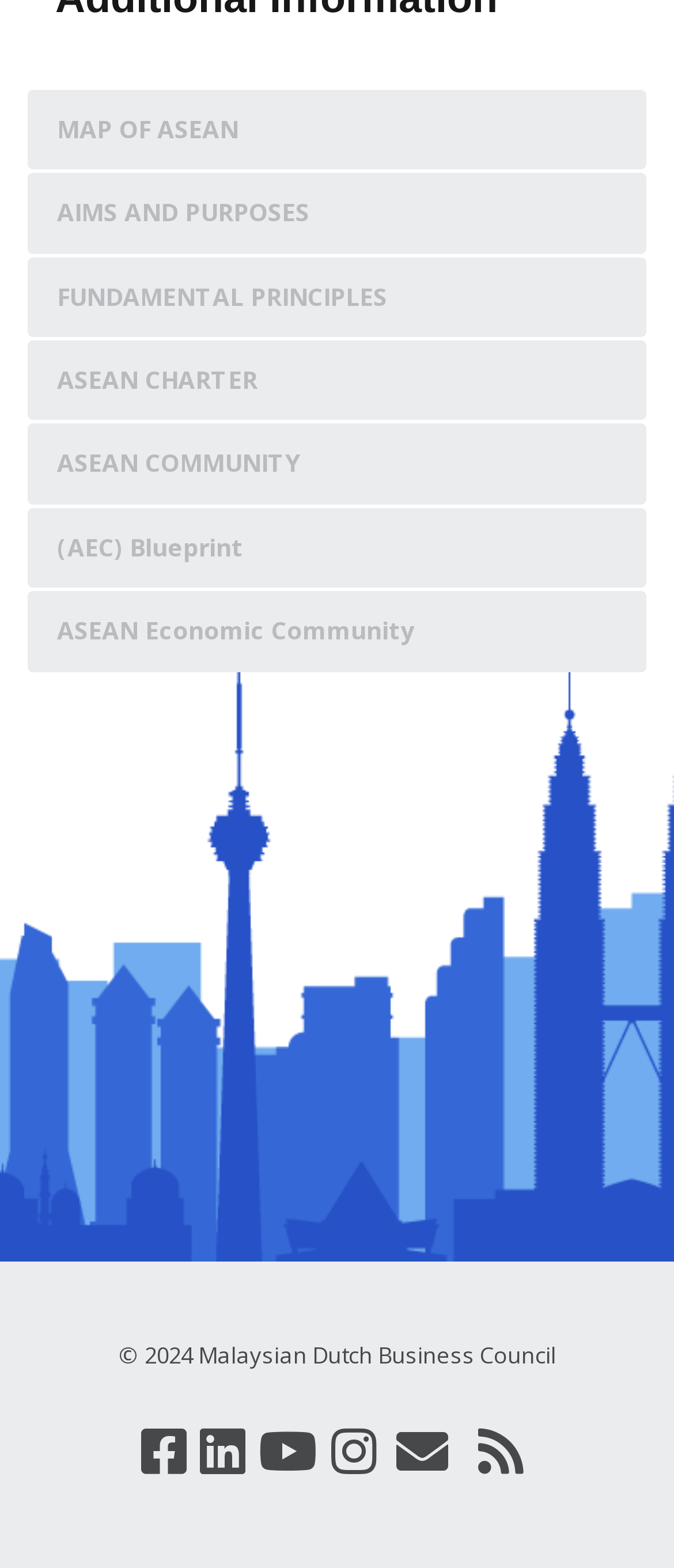What is the copyright year?
Answer the question with a single word or phrase derived from the image.

2024